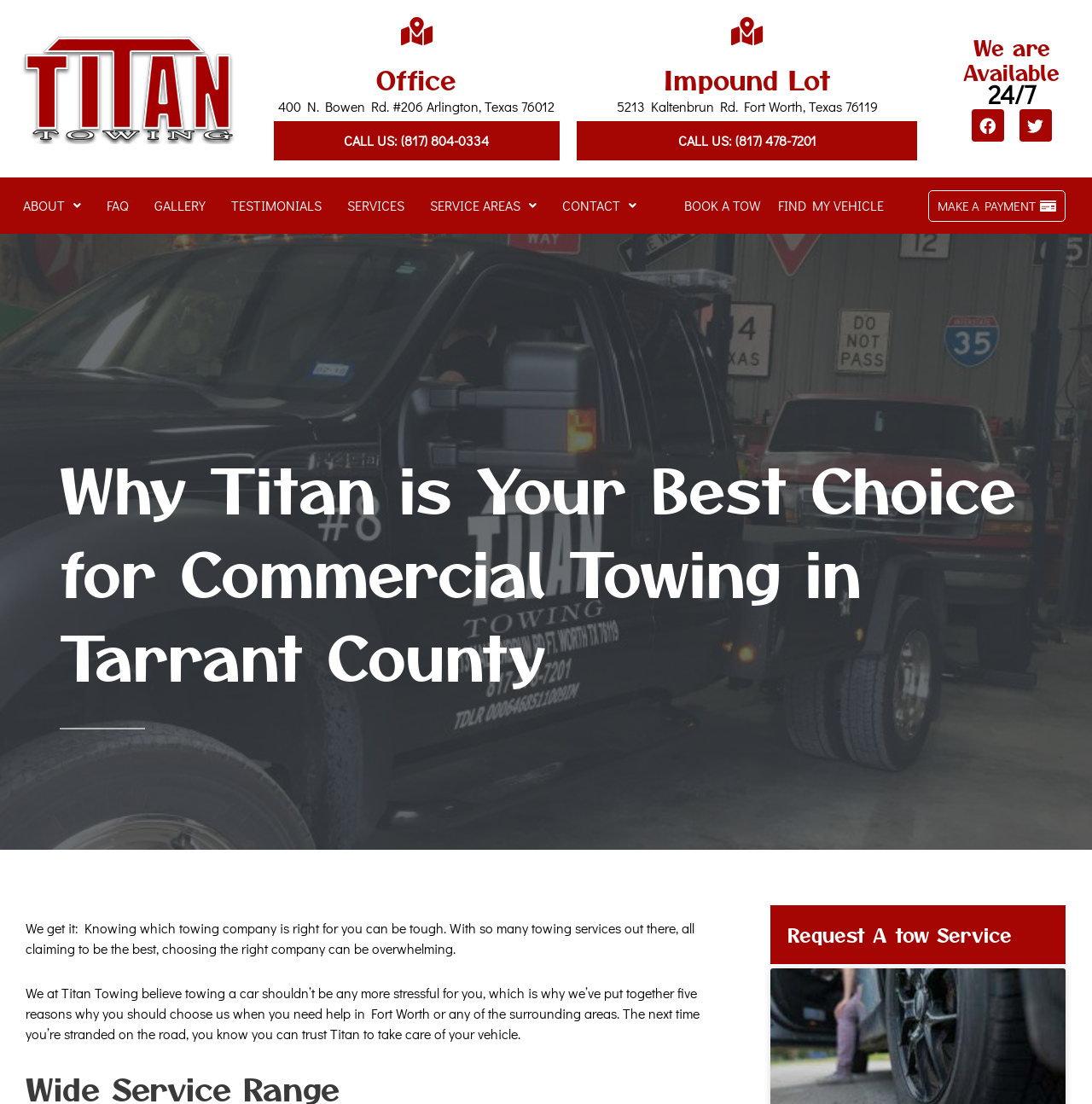What is the address of the impound lot?
Use the information from the screenshot to give a comprehensive response to the question.

I found the address of the impound lot by looking at the 'Impound Lot' section, where it is listed as '5213 Kaltenbrun Rd. Fort Worth, Texas 76119'.